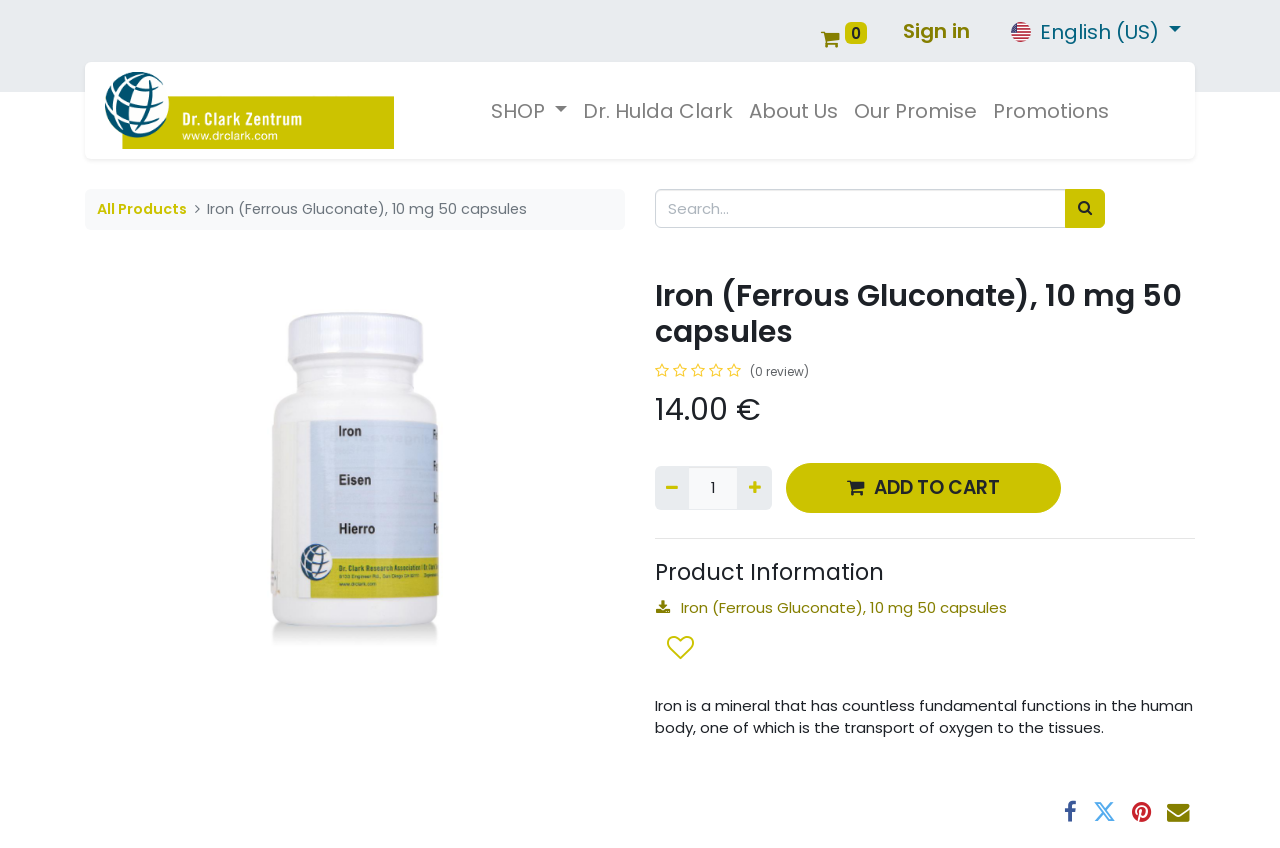Answer succinctly with a single word or phrase:
What is the function of the button with the '+' icon?

Add one